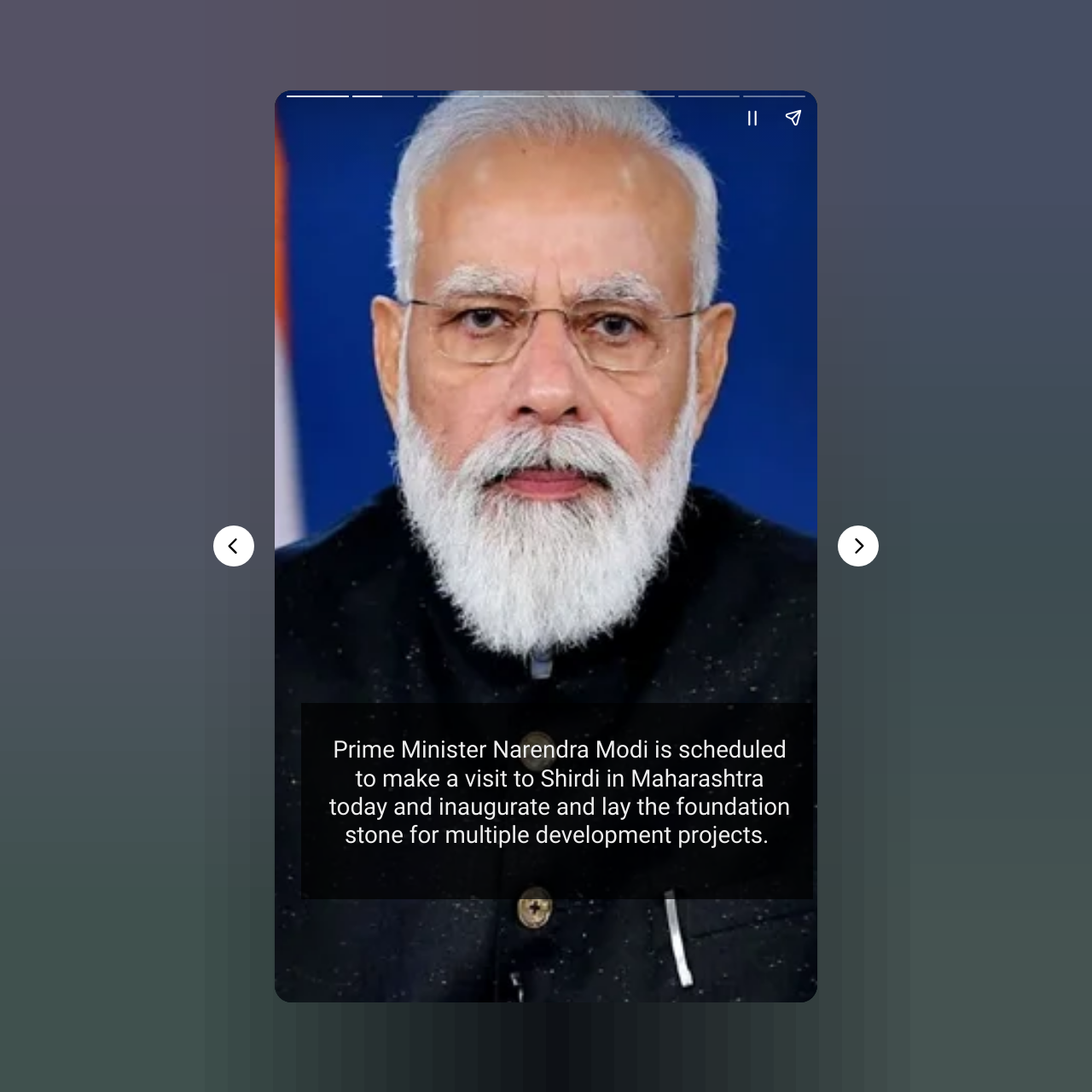What is the location of Narendra Modi's visit?
Please provide a single word or phrase answer based on the image.

Shirdi, Maharashtra